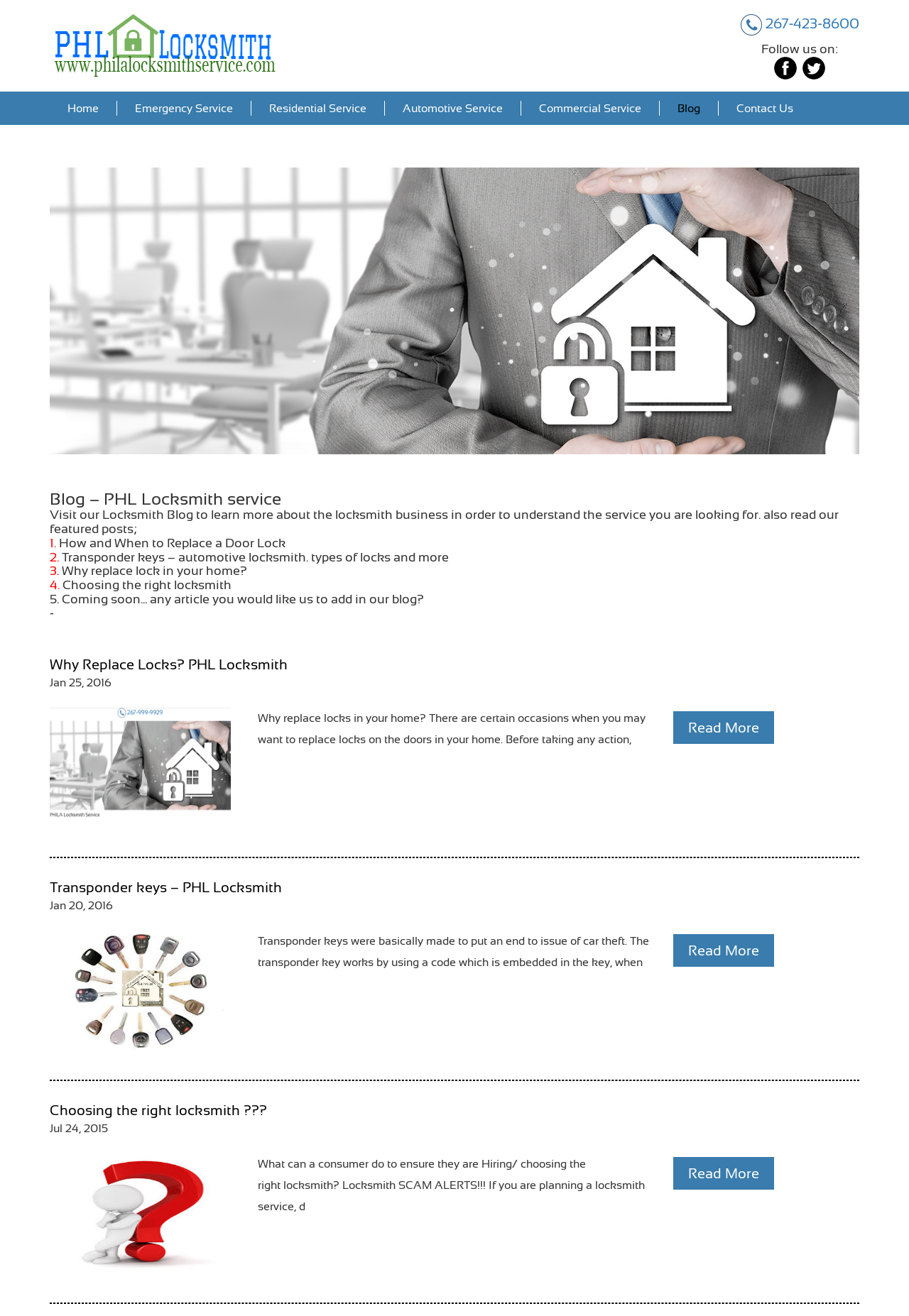Indicate the bounding box coordinates of the element that must be clicked to execute the instruction: "Read the blog post about replacing a door lock". The coordinates should be given as four float numbers between 0 and 1, i.e., [left, top, right, bottom].

[0.055, 0.408, 0.945, 0.418]